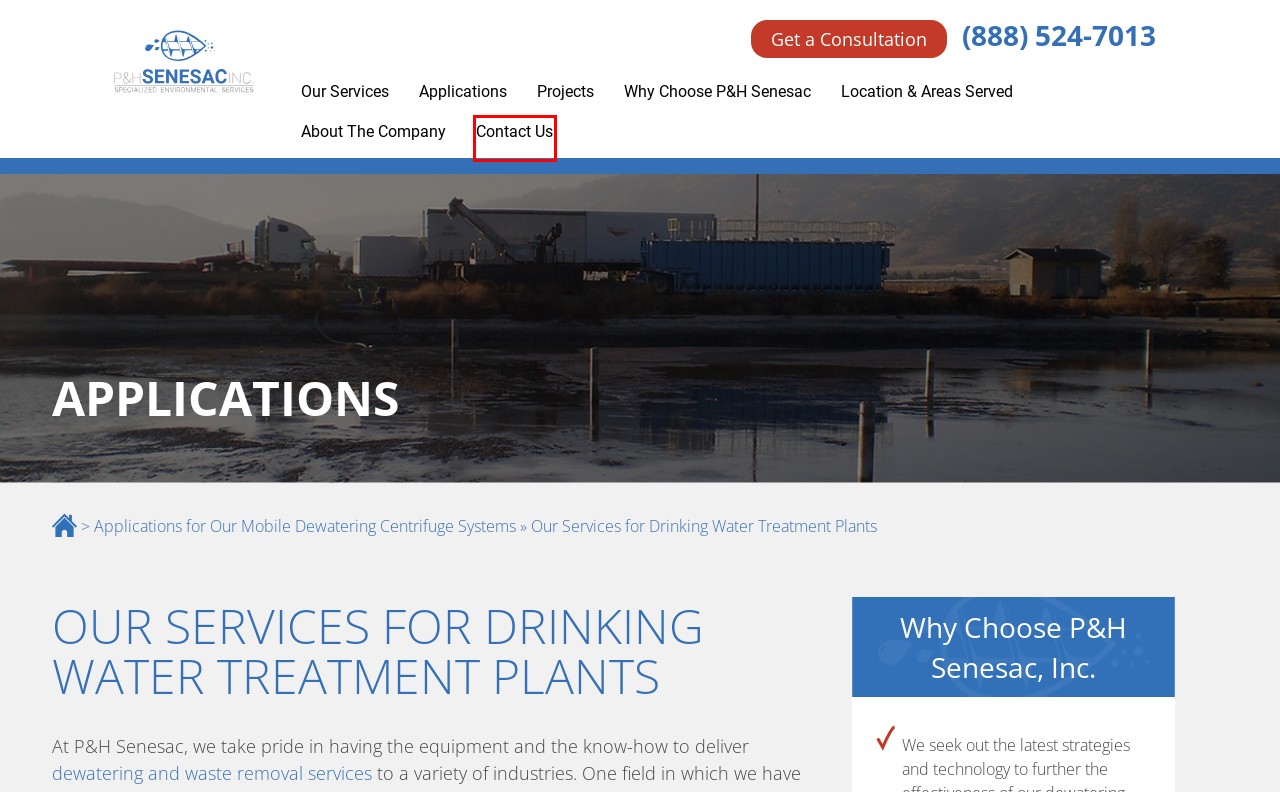You are provided with a screenshot of a webpage that includes a red rectangle bounding box. Please choose the most appropriate webpage description that matches the new webpage after clicking the element within the red bounding box. Here are the candidates:
A. About the Company | P&H Senesac, Inc.
B. Why Choose P&H Senesac | phsenesac.com
C. Location & Areas Served | P&H Senesac, Inc.
D. Houlton, Maine - P H Senesac, Inc.
E. Cleaning, Treatment & Dewatering Services | P&H Senesac, Inc
F. Waste Solid Separation Applications | P&H Senesac
G. Contact Us | P&H Senesac, Inc.
H. Food Processing Facilities | P&H Senesac, Inc.

G